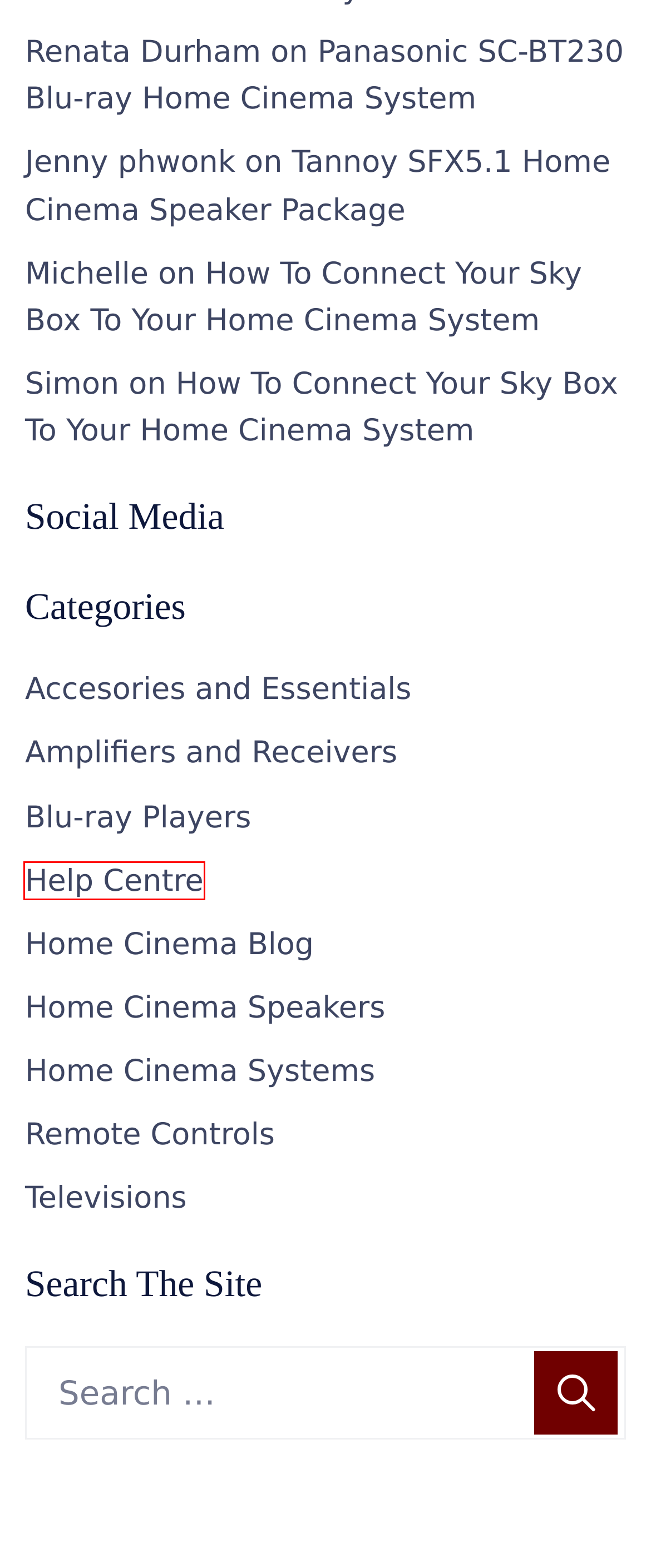You have a screenshot of a webpage with a red rectangle bounding box around a UI element. Choose the best description that matches the new page after clicking the element within the bounding box. The candidate descriptions are:
A. Tannoy SFX5.1 Home Cinema Speakers | Tannoy SFX 5.1
B. Blu-ray Players - Home Cinema Buyer
C. Home Cinema Speakers - Home Cinema Buyer
D. Accesories and Essentials - Home Cinema Buyer
E. Help Centre - Home Cinema Buyer
F. Panasonic SC-BT230 | Panasonic SC-BT230EB-K Blu-ray Home Cinema System
G. How To Connect Your Sky Box To Your Home Cinema System
H. Remote Controls - Home Cinema Buyer

E